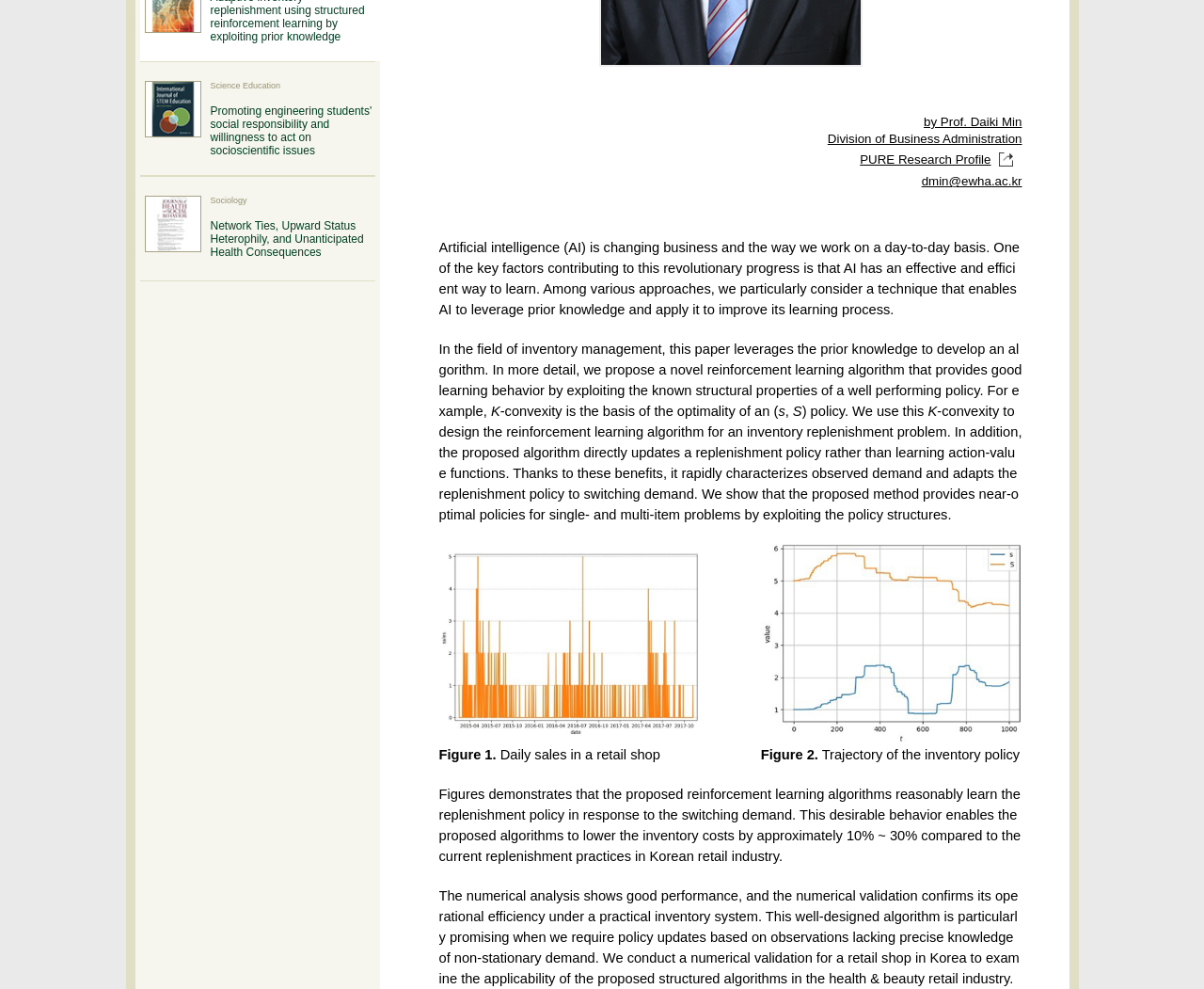Determine the bounding box coordinates for the HTML element mentioned in the following description: "Gunfight at the Obama Corral". The coordinates should be a list of four floats ranging from 0 to 1, represented as [left, top, right, bottom].

None